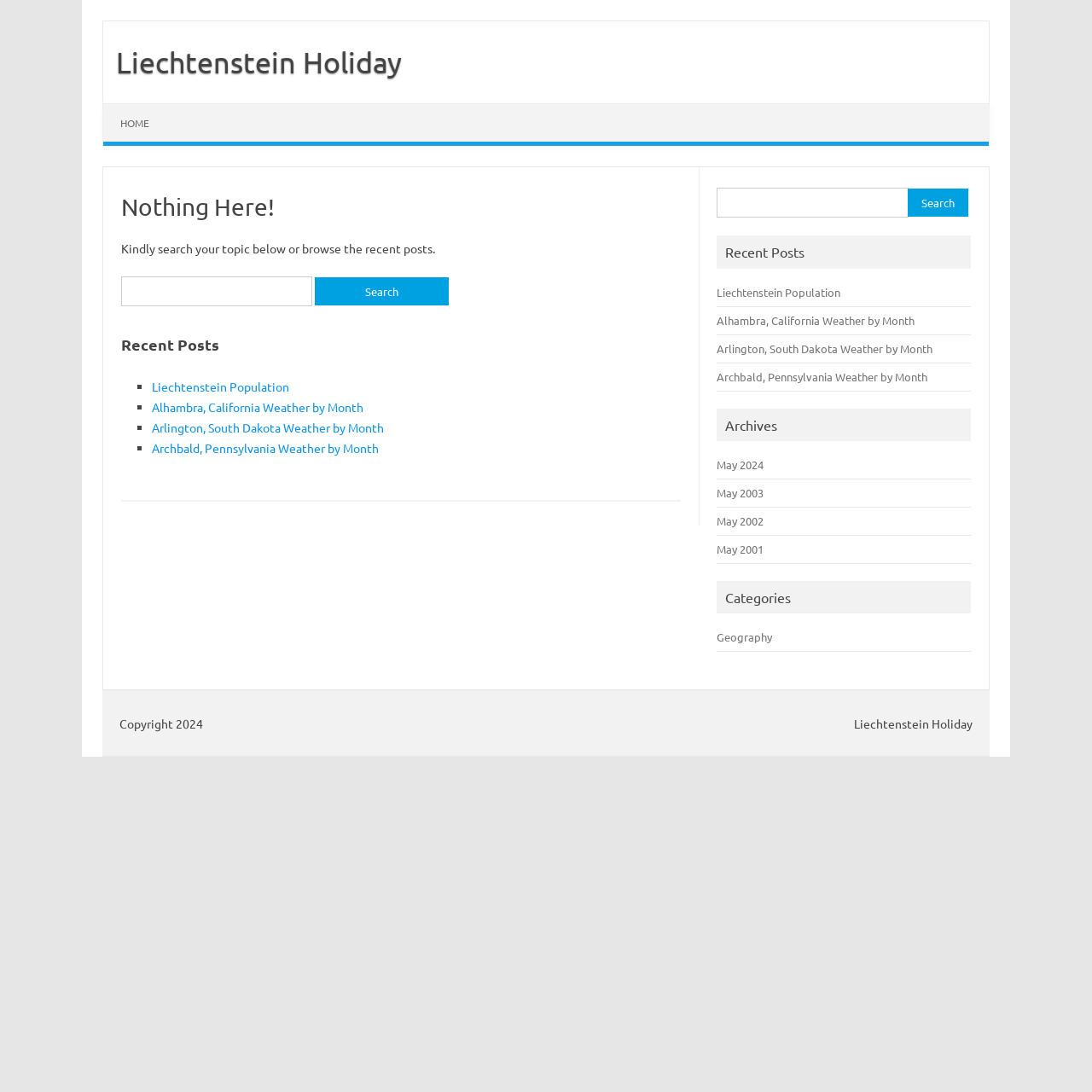What is the main error message on this page?
Look at the image and provide a detailed response to the question.

The main error message on this page is 'Nothing Here!' which is indicated by the heading element with the text 'Nothing Here!' inside the article element.